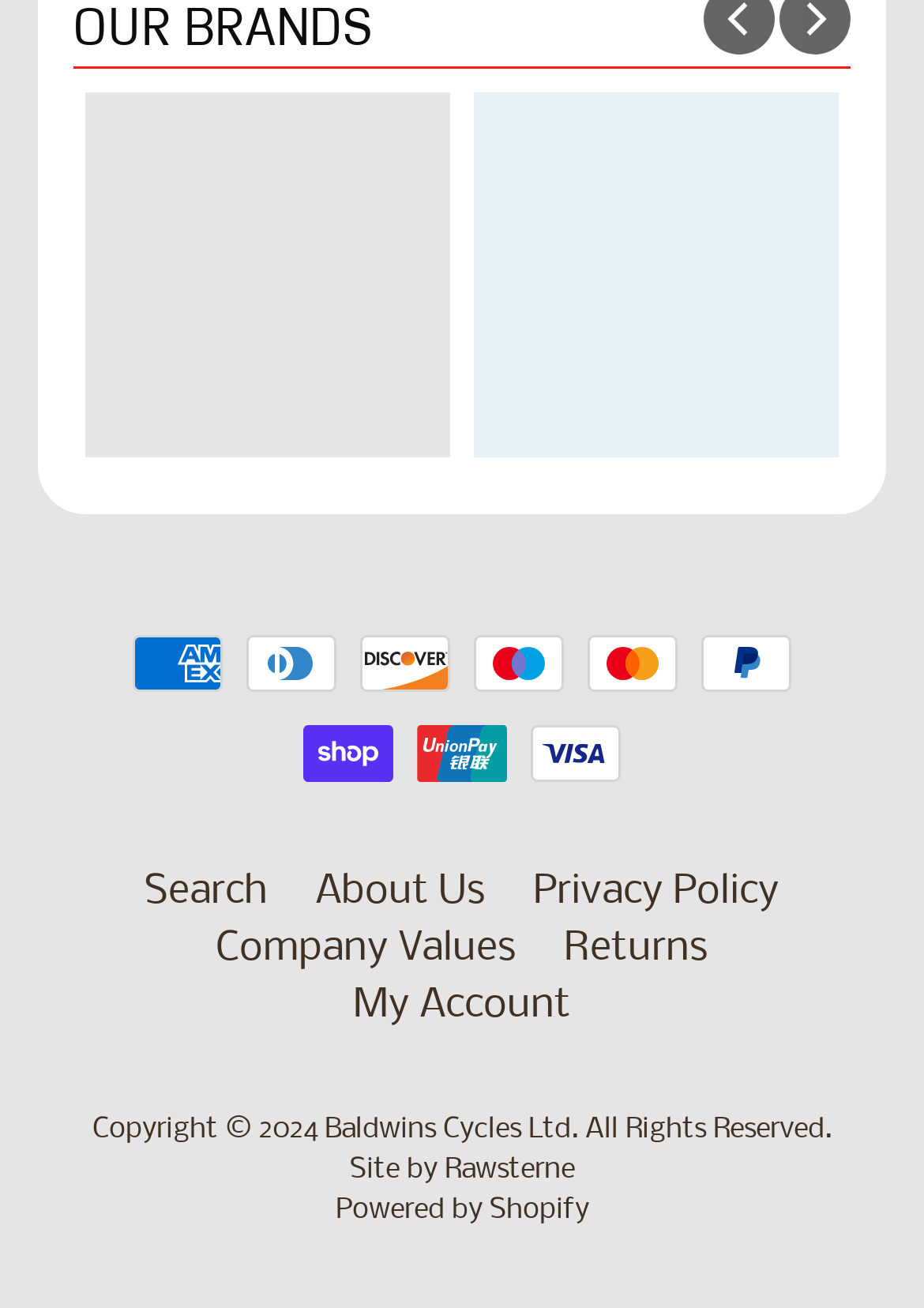Locate the bounding box coordinates for the element described below: "About Us". The coordinates must be four float values between 0 and 1, formatted as [left, top, right, bottom].

[0.321, 0.662, 0.546, 0.705]